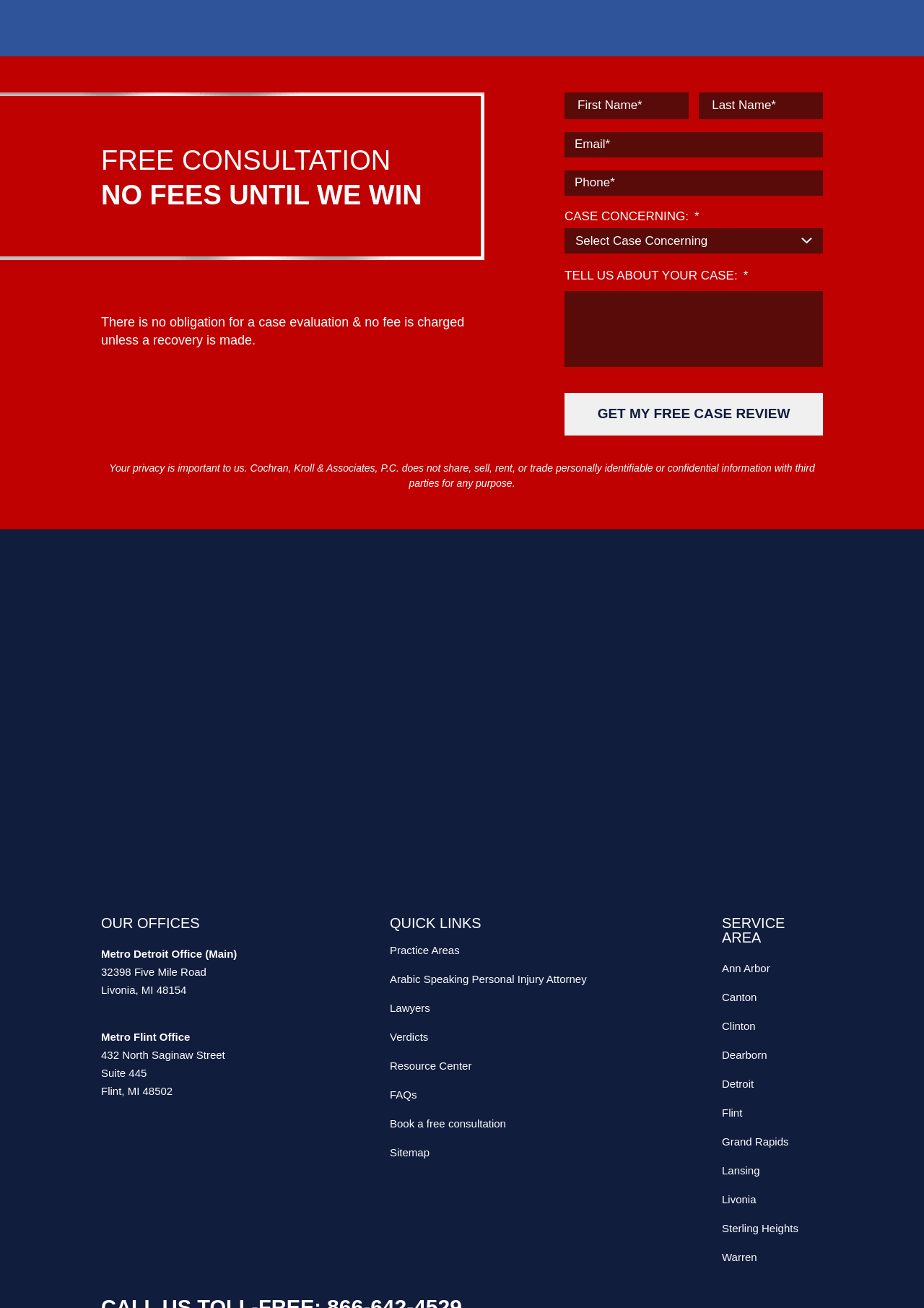Please determine the bounding box coordinates for the element that should be clicked to follow these instructions: "Visit Facebook page".

[0.109, 0.862, 0.136, 0.871]